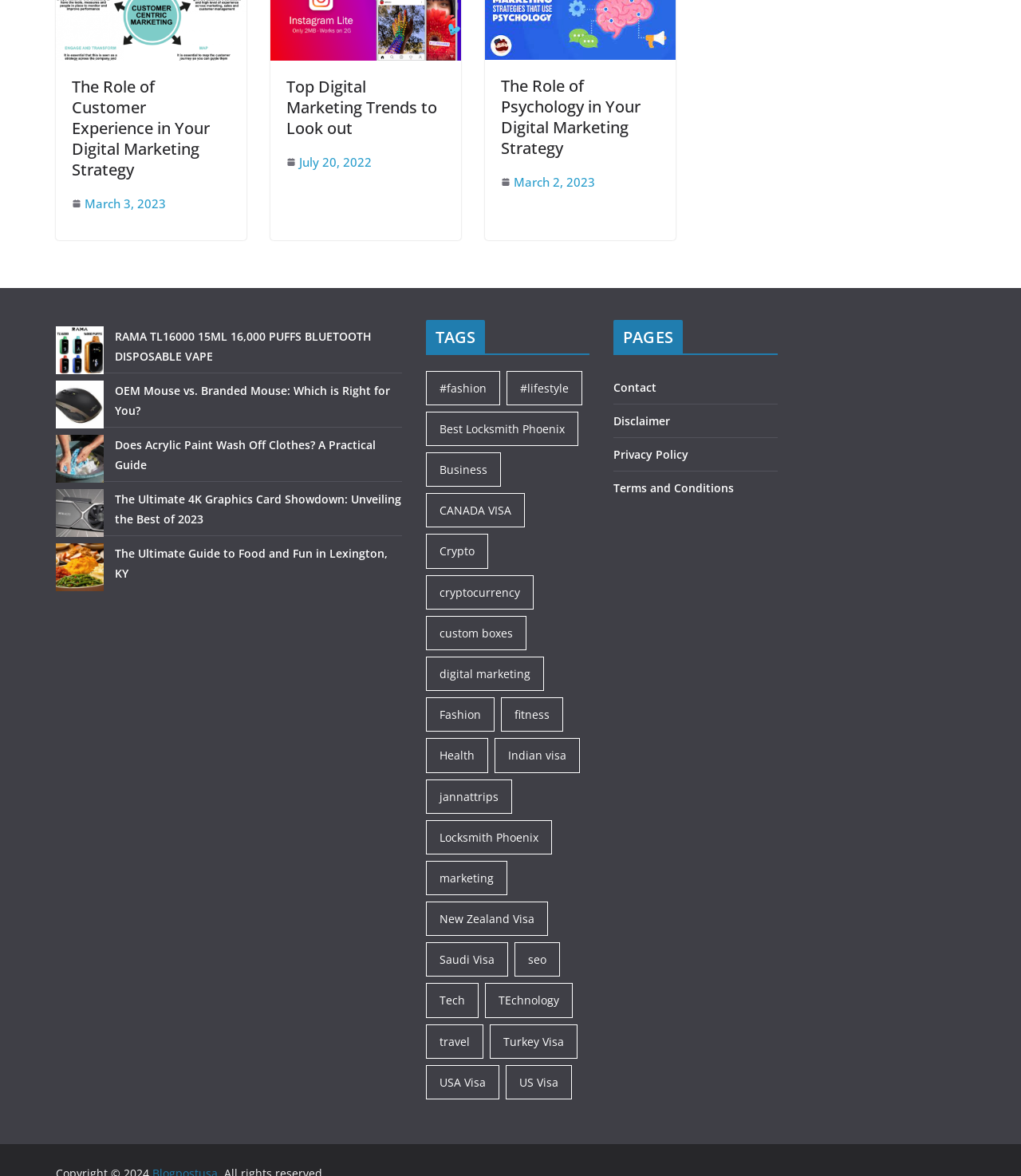How many tags are listed on the webpage?
Carefully analyze the image and provide a thorough answer to the question.

The webpage has a section labeled 'TAGS' which lists 30 different tags, including 'fashion', 'lifestyle', 'Business', and others.